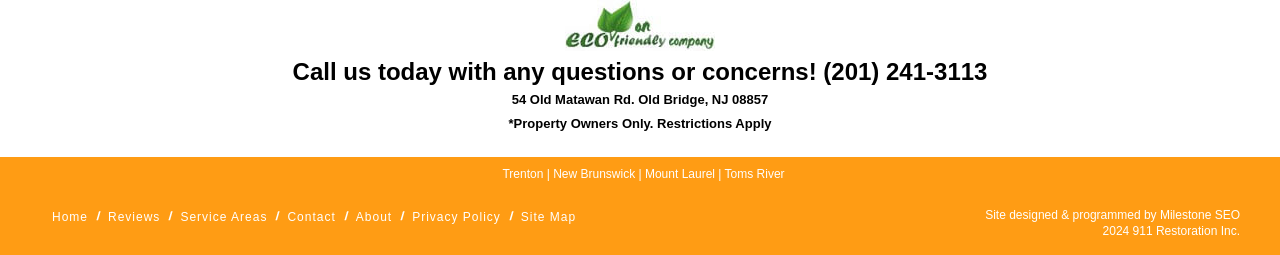What is the address of the company?
Give a detailed and exhaustive answer to the question.

The address can be found in the static text element '54 Old Matawan Rd. Old Bridge, NJ 08857' which is located below the company's logo.